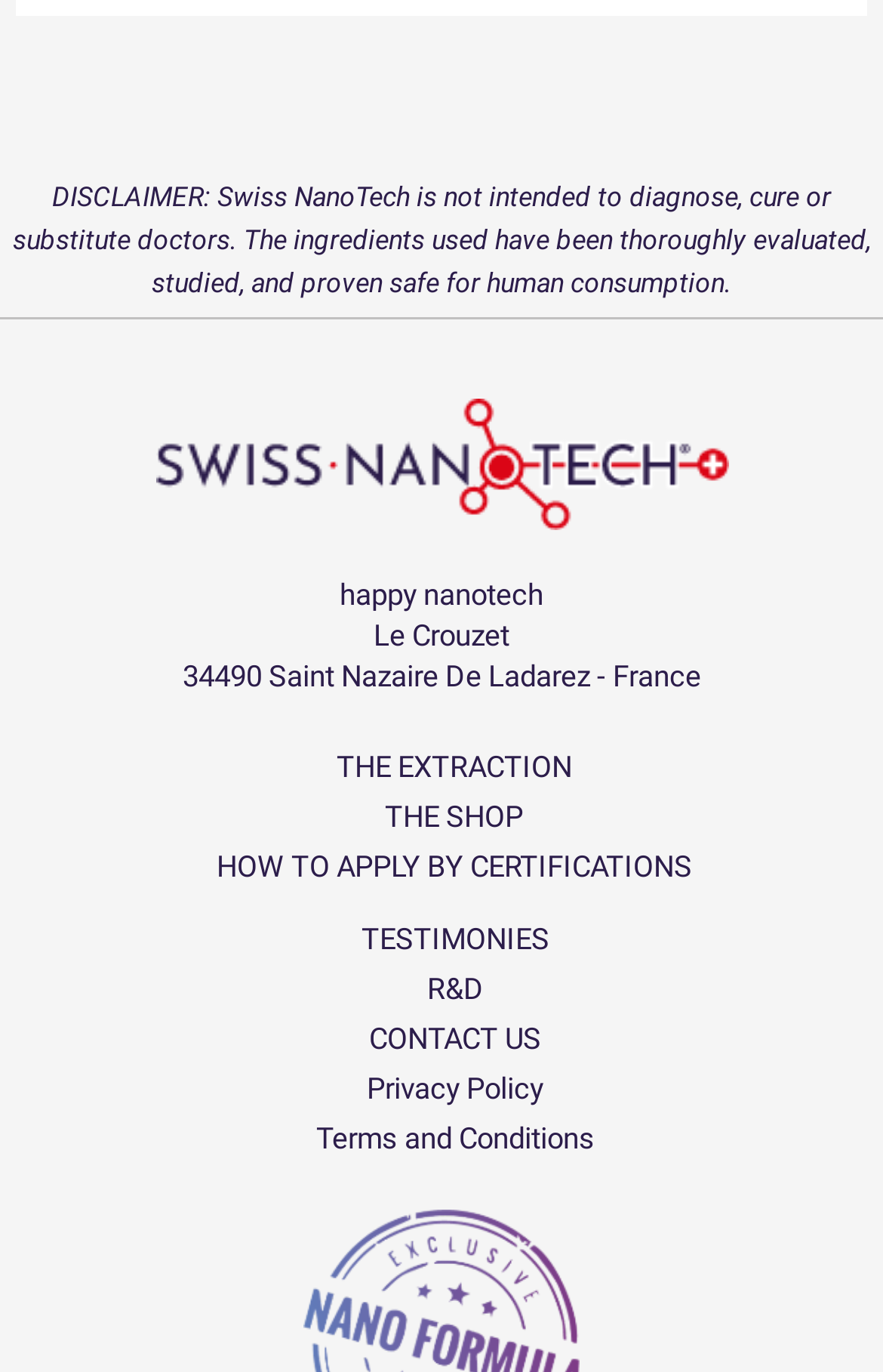Find the bounding box of the element with the following description: "Terms and Conditions". The coordinates must be four float numbers between 0 and 1, formatted as [left, top, right, bottom].

[0.031, 0.812, 1.0, 0.848]